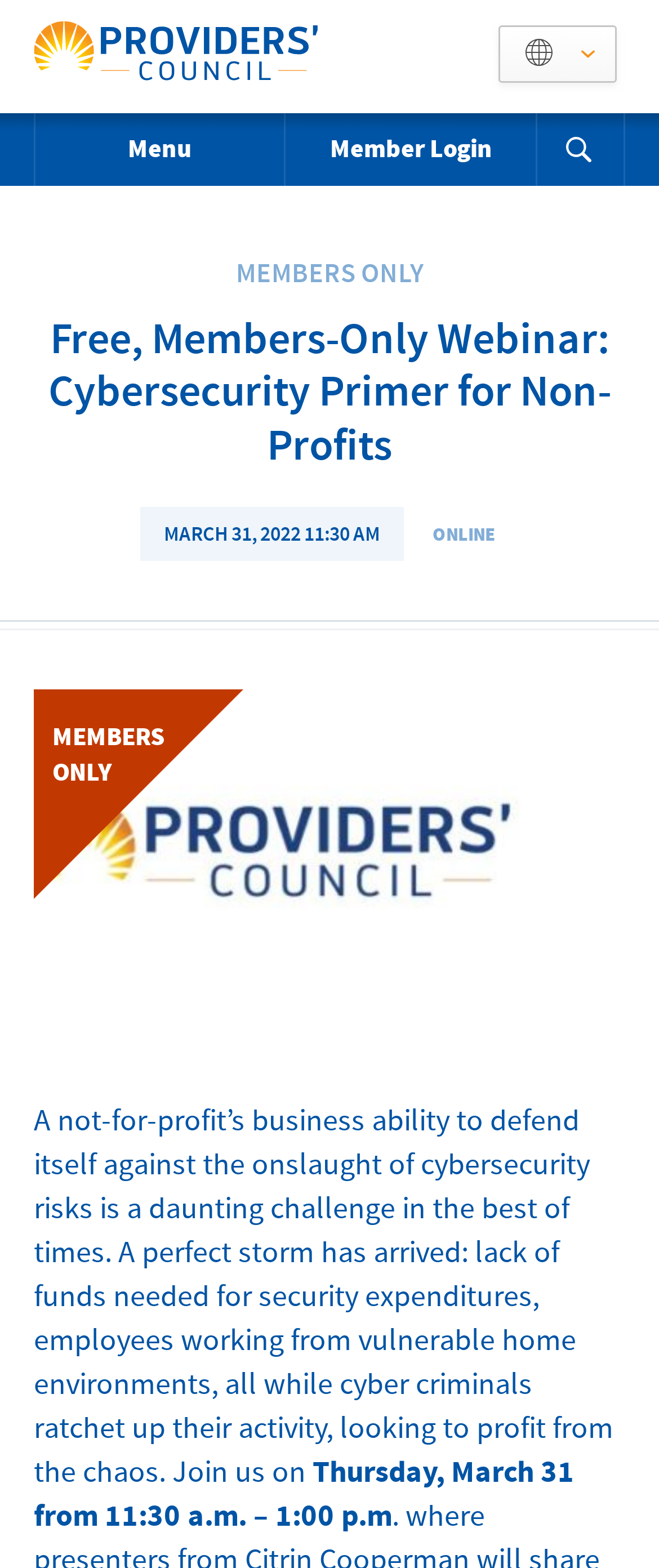What is the topic of the webinar?
Based on the image, give a one-word or short phrase answer.

Cybersecurity Primer for Non-Profits